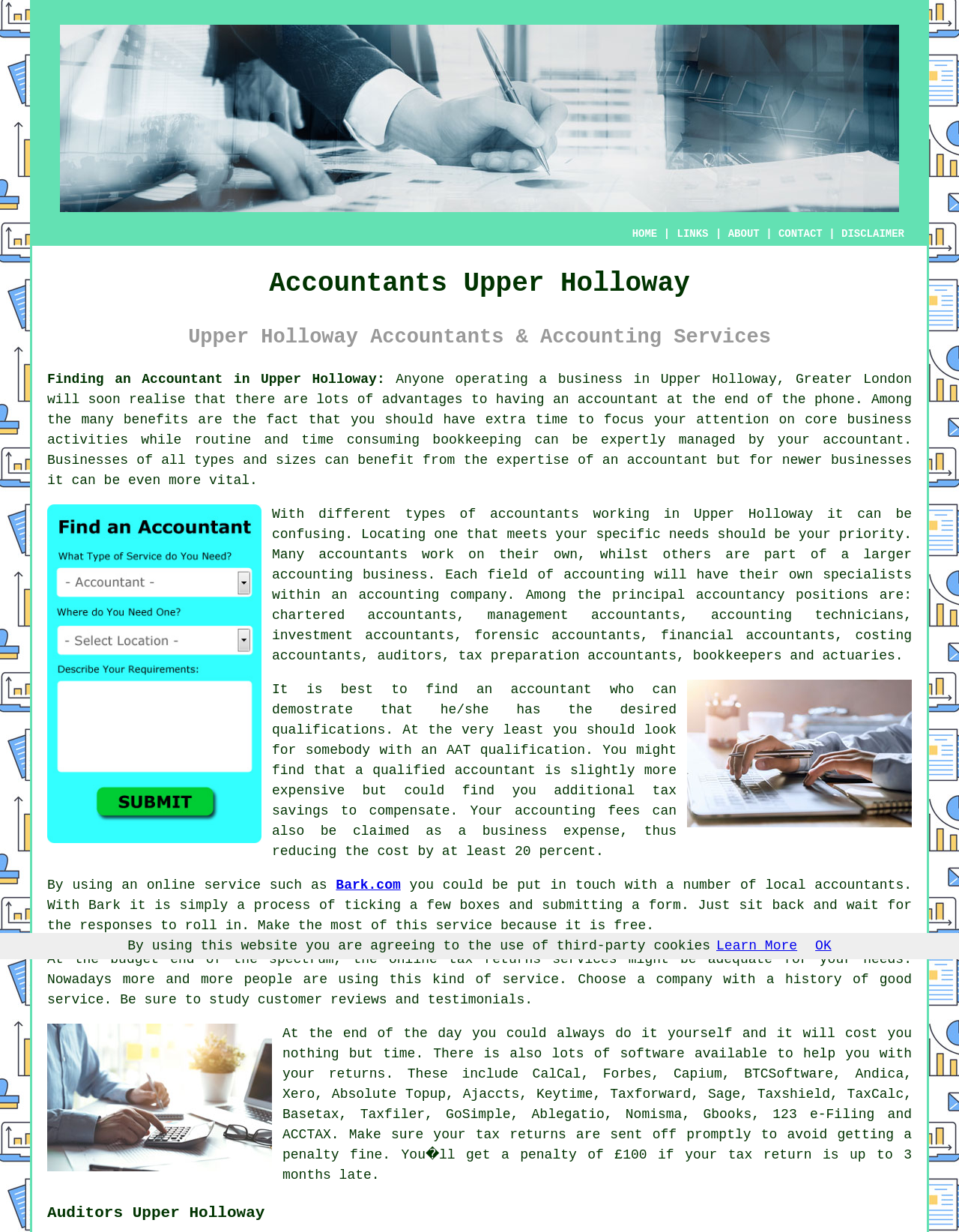Please identify the primary heading on the webpage and return its text.

Accountants Upper Holloway